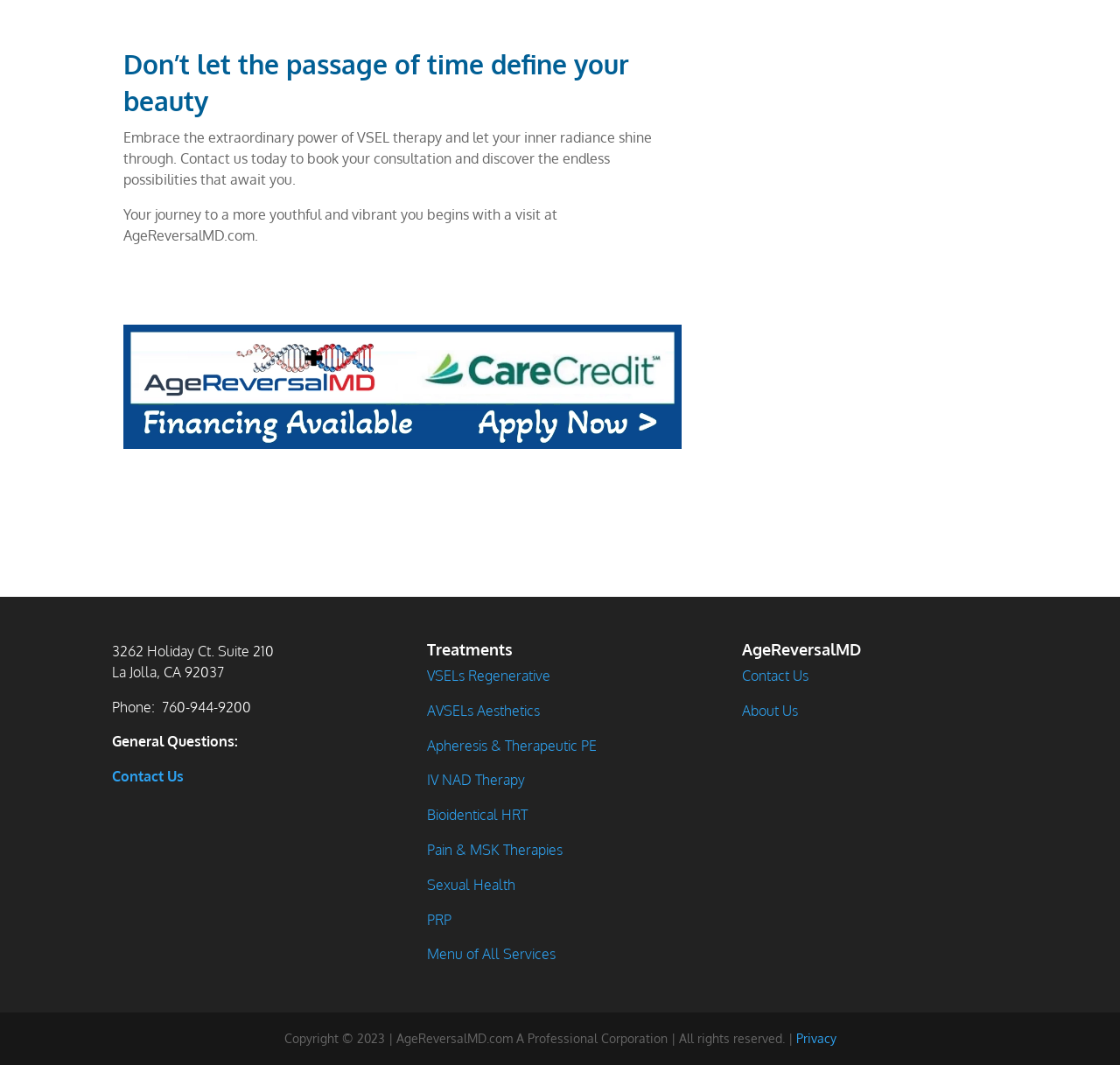Can you show the bounding box coordinates of the region to click on to complete the task described in the instruction: "Learn more about 'VSELs Regenerative'"?

[0.381, 0.626, 0.491, 0.643]